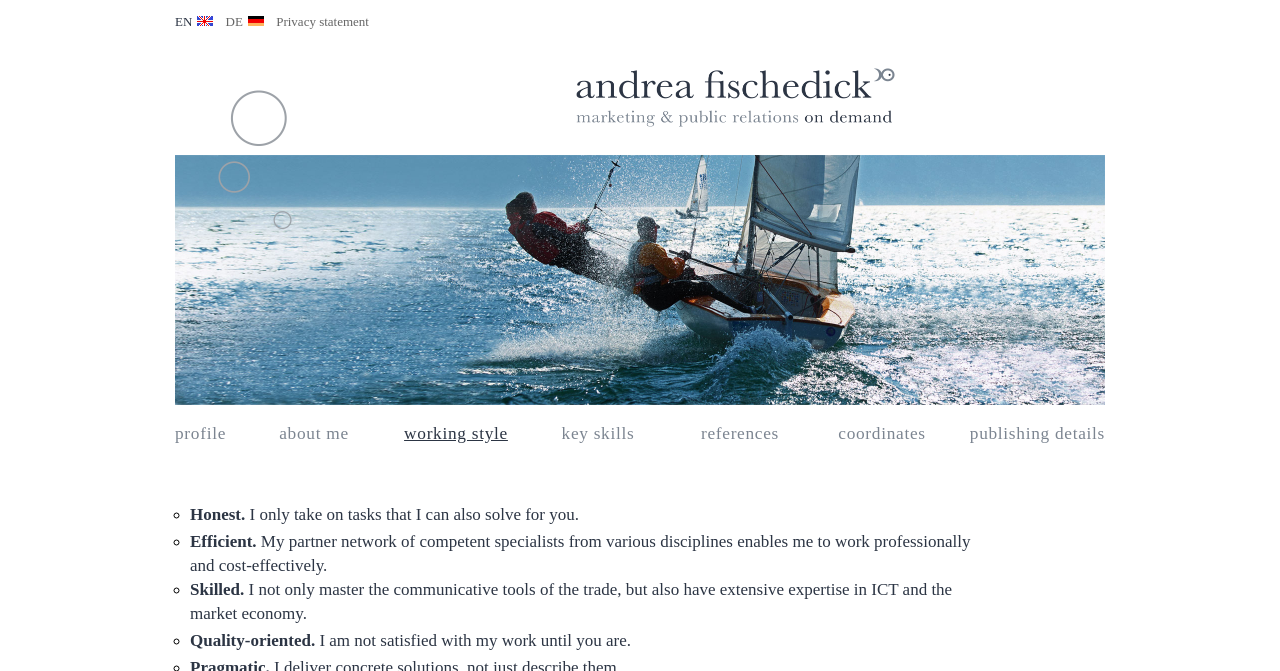Refer to the image and provide a thorough answer to this question:
What is the tone of the webpage?

I determined the tone of the webpage by analyzing the language and structure of the text. The use of formal language, bullet points, and concise sentences suggests a professional tone, indicating that the webpage is intended for a business or professional audience.